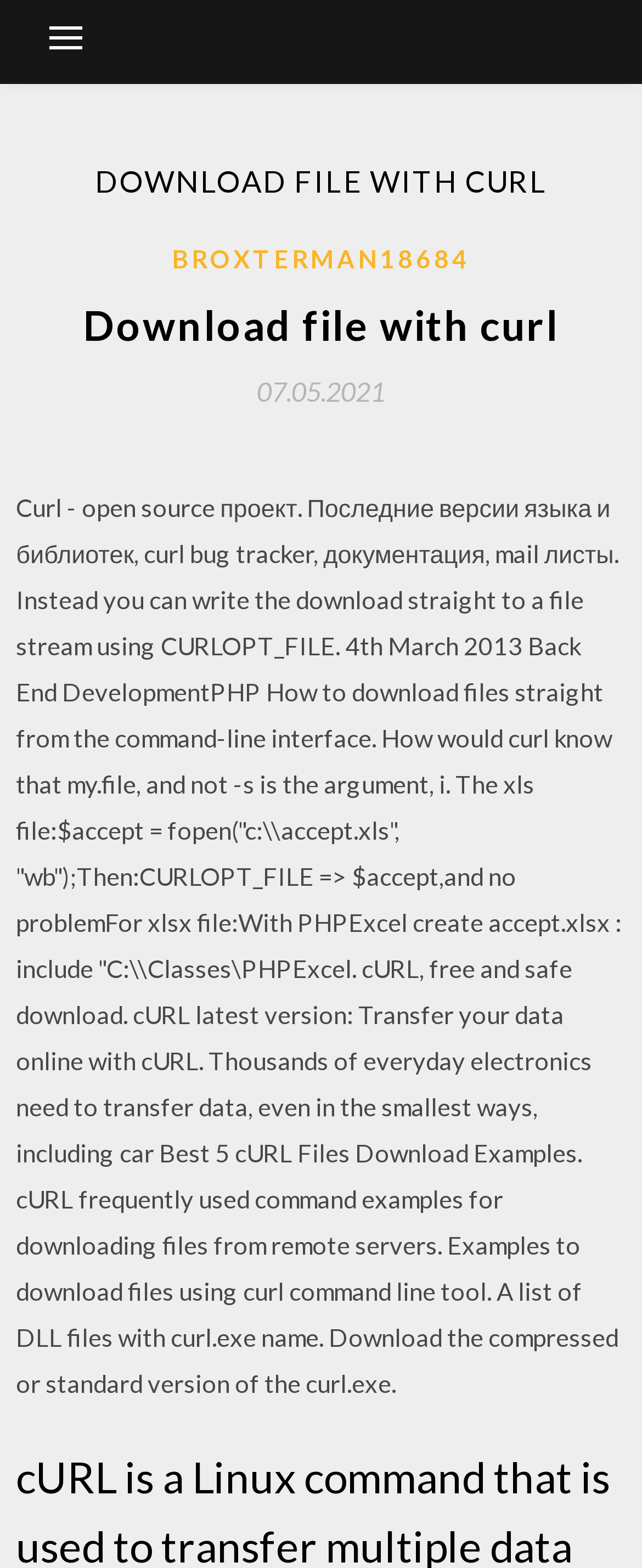Articulate a detailed summary of the webpage's content and design.

The webpage appears to be a tutorial or guide on using the curl command-line tool, specifically focusing on downloading files. At the top, there is a button for the primary menu, followed by a header section that spans almost the entire width of the page. The header section contains the title "DOWNLOAD FILE WITH CURL" in large font, along with a link to "BROXTERMAN18684" and a heading that reads "Download file with curl". Below this, there is a link to the date "07.05.2021".

The main content of the page is a block of text that discusses using curl to download files, including examples of how to use the CURLOPT_FILE option to write the download directly to a file stream. The text also mentions using PHPExcel to create an xlsx file and provides examples of curl commands for downloading files from remote servers.

There are no images on the page, but there are several links and headings that break up the text. The overall layout is dense, with a focus on providing detailed information and examples on using curl for file downloads.